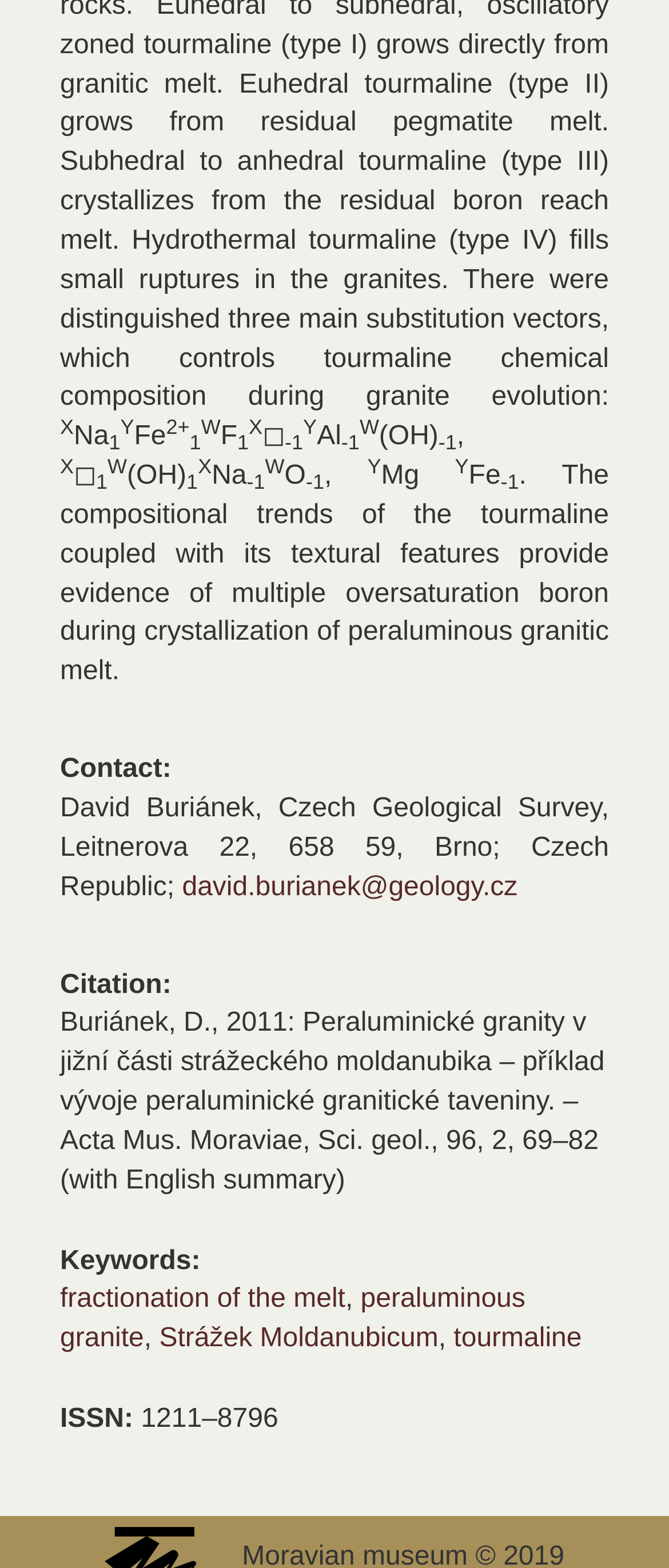What is the ISSN of the journal?
Based on the visual, give a brief answer using one word or a short phrase.

1211–8796